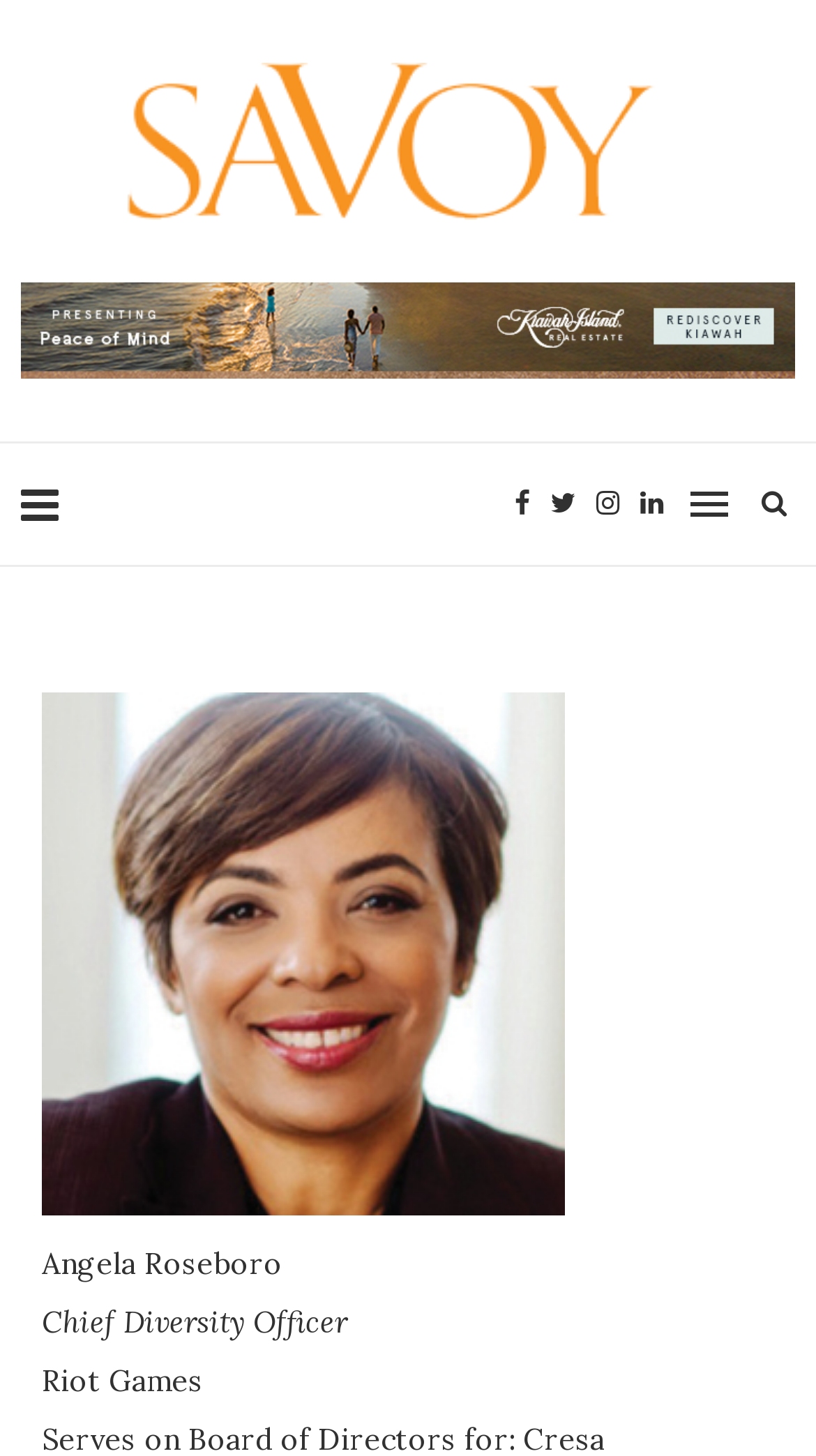Is there an image on the page?
Using the image provided, answer with just one word or phrase.

Yes